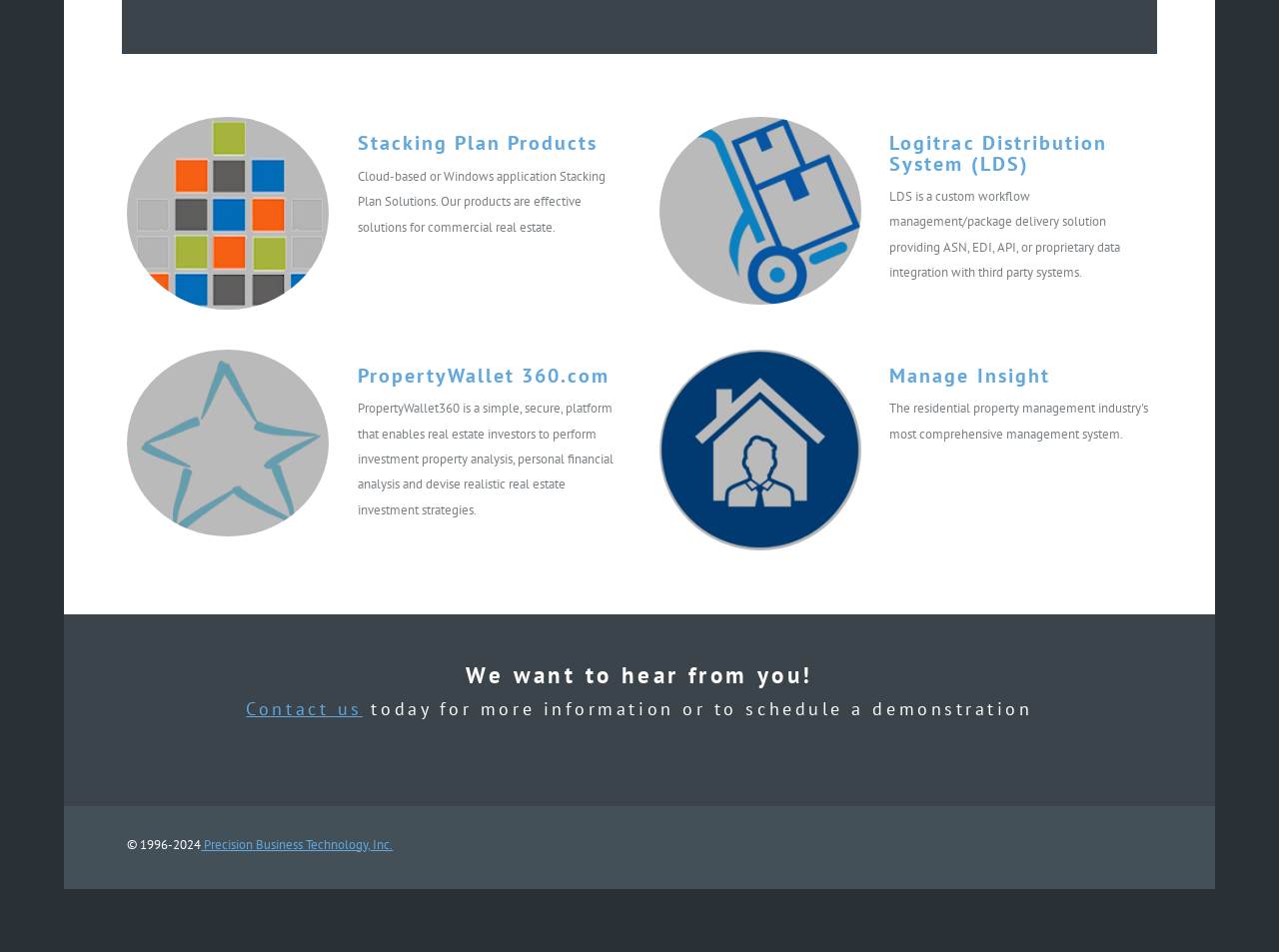Determine the bounding box for the HTML element described here: "Glasgow Medical Humanities Network Website". The coordinates should be given as [left, top, right, bottom] with each number being a float between 0 and 1.

None